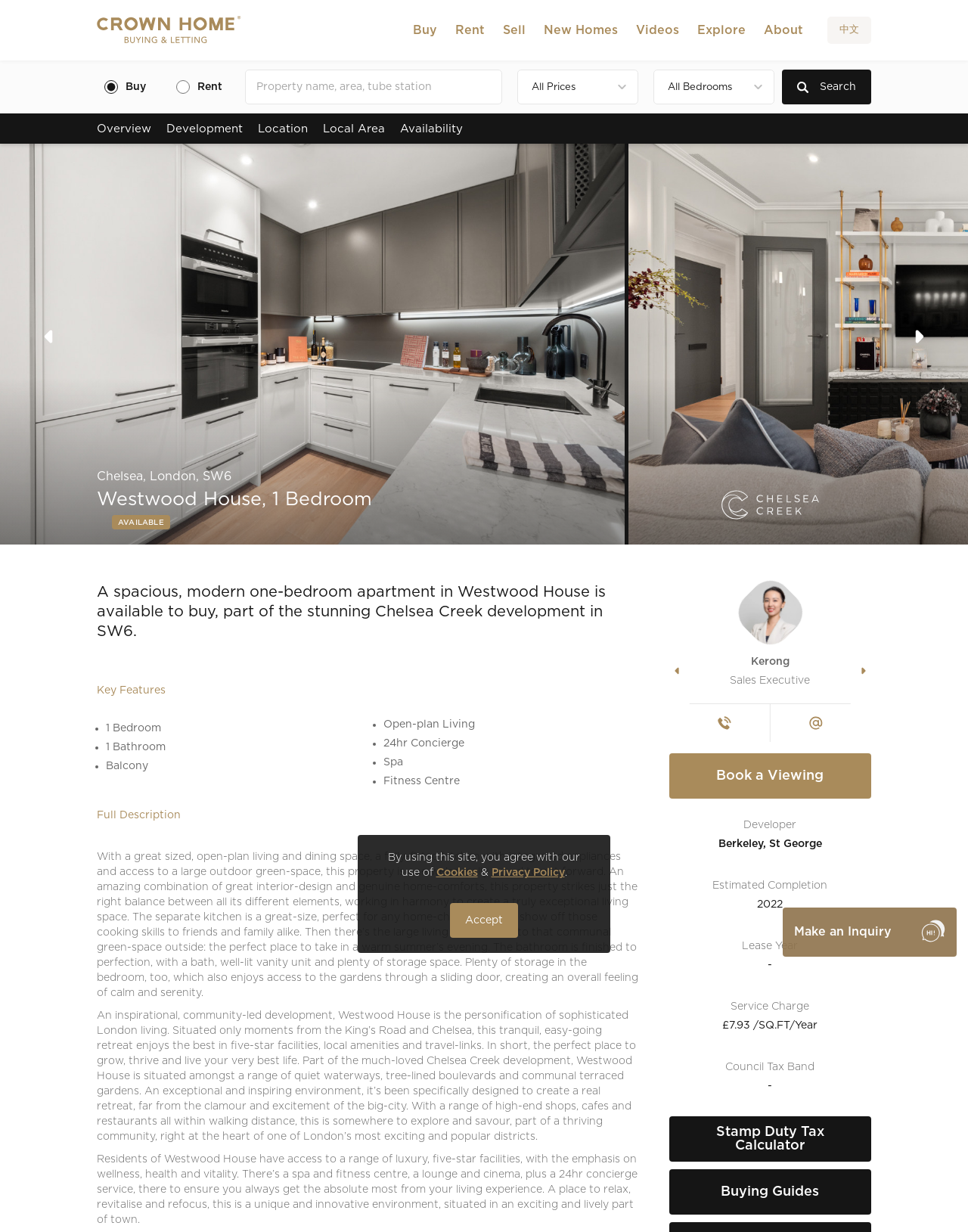Provide a brief response to the question using a single word or phrase: 
How many bedrooms does the apartment have?

1